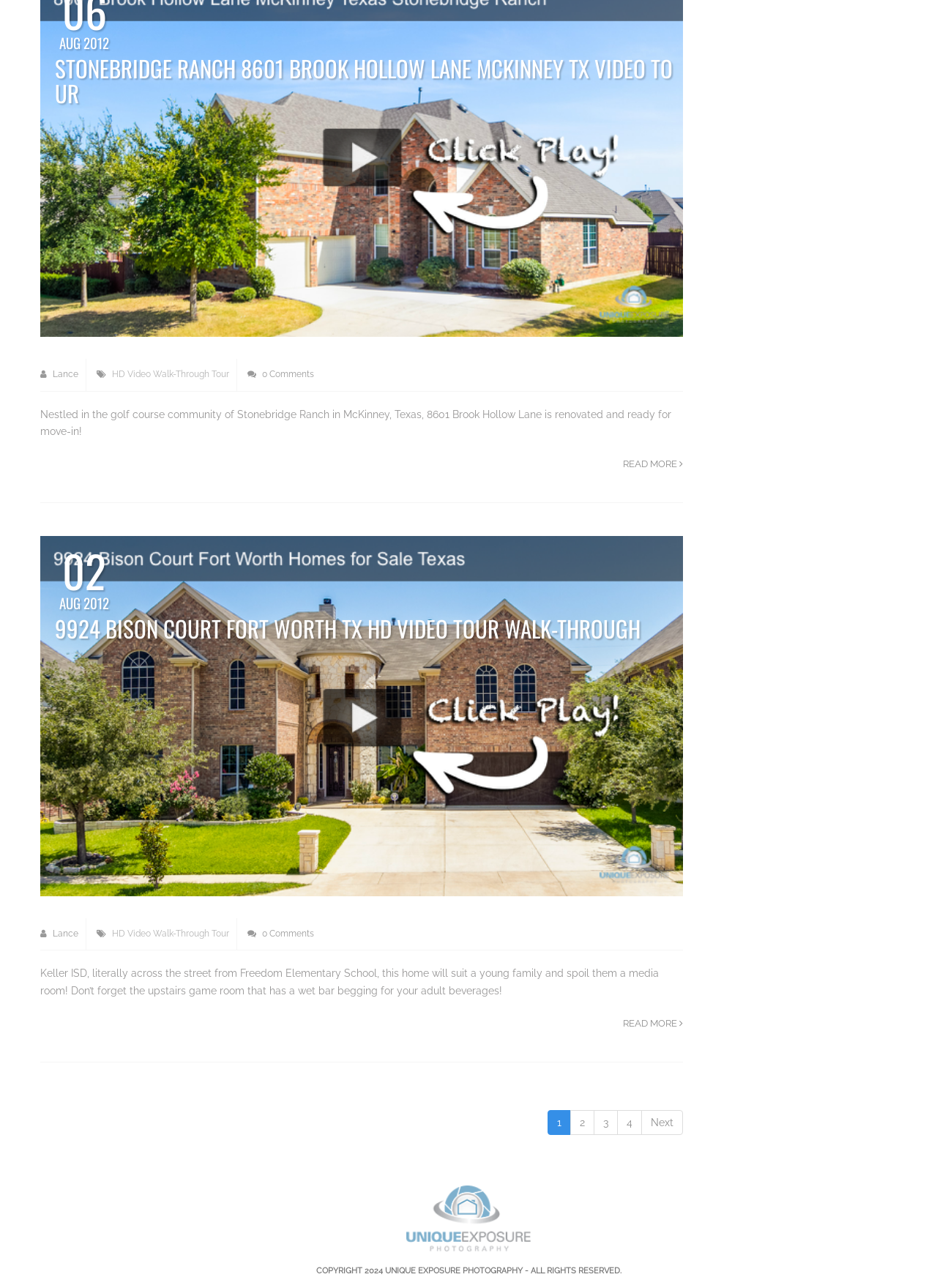Provide the bounding box coordinates of the section that needs to be clicked to accomplish the following instruction: "View HD video walk-through tour of 9924 Bison Court."

[0.051, 0.475, 0.684, 0.497]